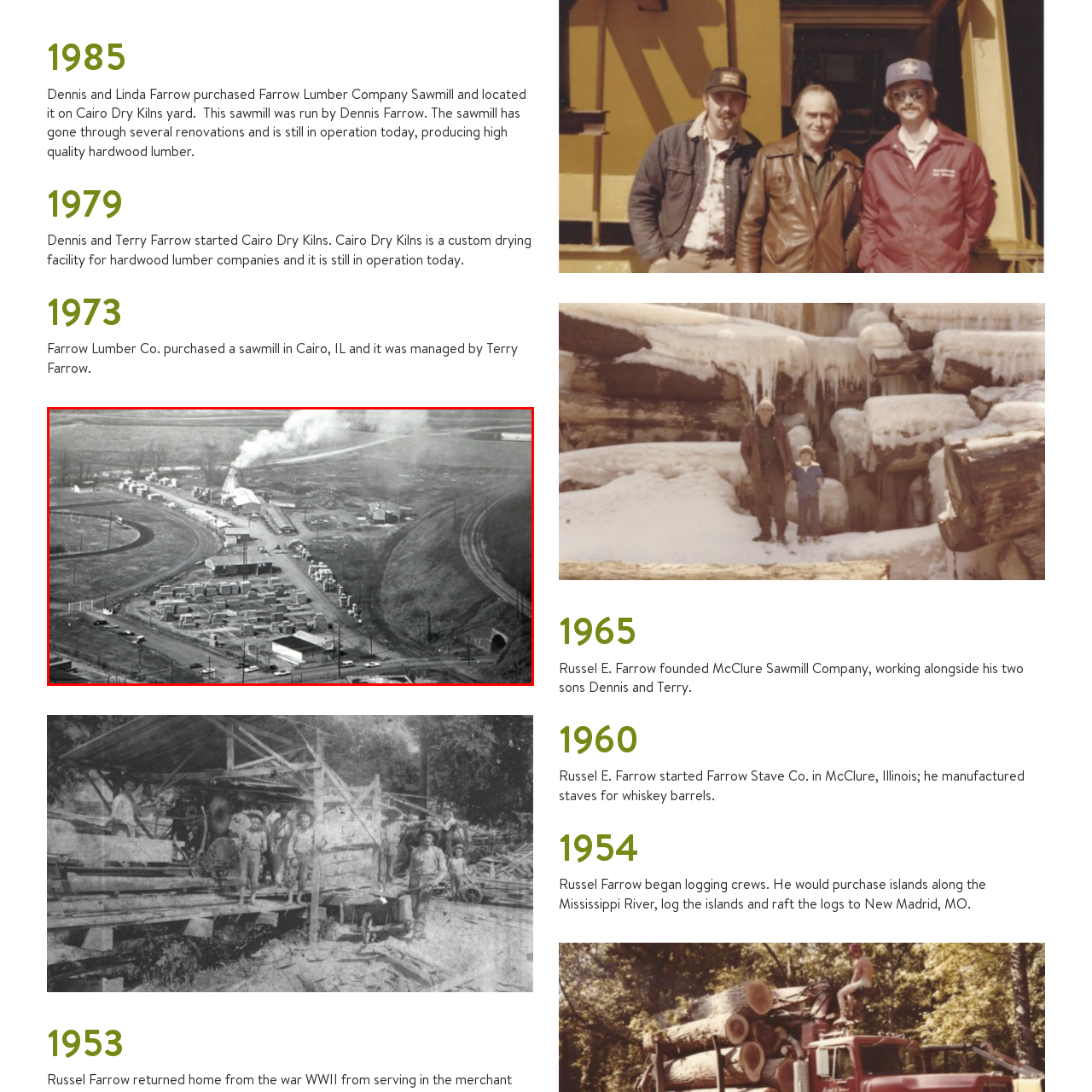Give a detailed account of the scene depicted within the red boundary.

The image showcases an aerial view of the Farrow Lumber Company sawmill, a significant establishment in Cairo, Illinois, originally set up by Dennis and Linda Farrow in 1985. The photograph captures various operational aspects of the sawmill and its surroundings, illustrating the facility's scale and layout.

In the foreground, numerous storage units and vehicles are visible, indicating the company’s activities related to lumber processing. The smokestack emits a plume of smoke, suggesting active operations, possibly related to timber drying or sawing. Below the smokestack, the winding road leads towards the sawmill building, emphasizing its central role in the complex. Surrounding areas include a field and additional structures, creating a comprehensive perspective of the sawmill's infrastructure.

This historical image underscores the evolution of the lumber industry in the region and highlights the ongoing significance of the Farrow Lumber Company, which remains operational and continues to produce high-quality hardwood lumber.